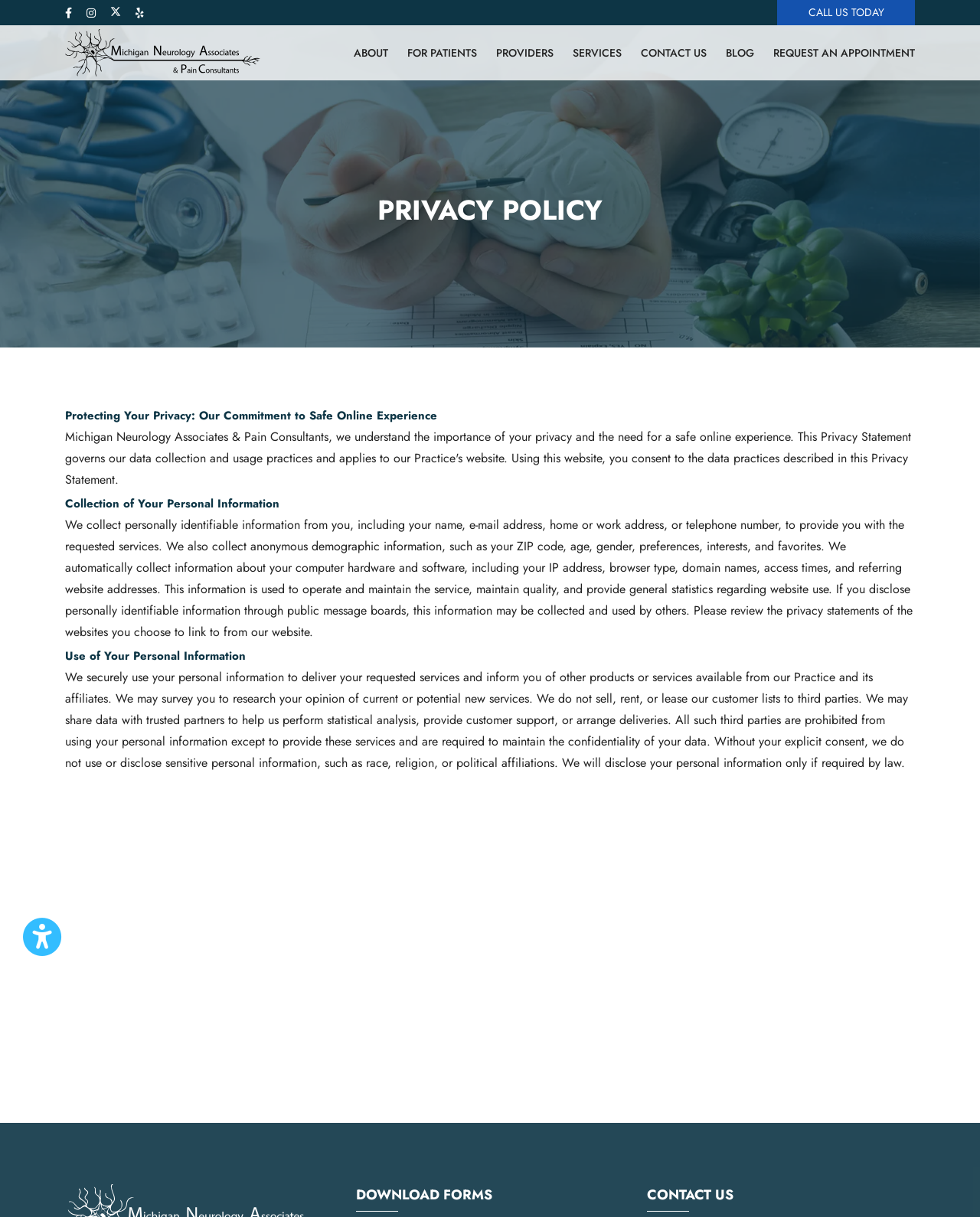Pinpoint the bounding box coordinates of the clickable area necessary to execute the following instruction: "Read about Handy Tips for Valet Storage". The coordinates should be given as four float numbers between 0 and 1, namely [left, top, right, bottom].

None